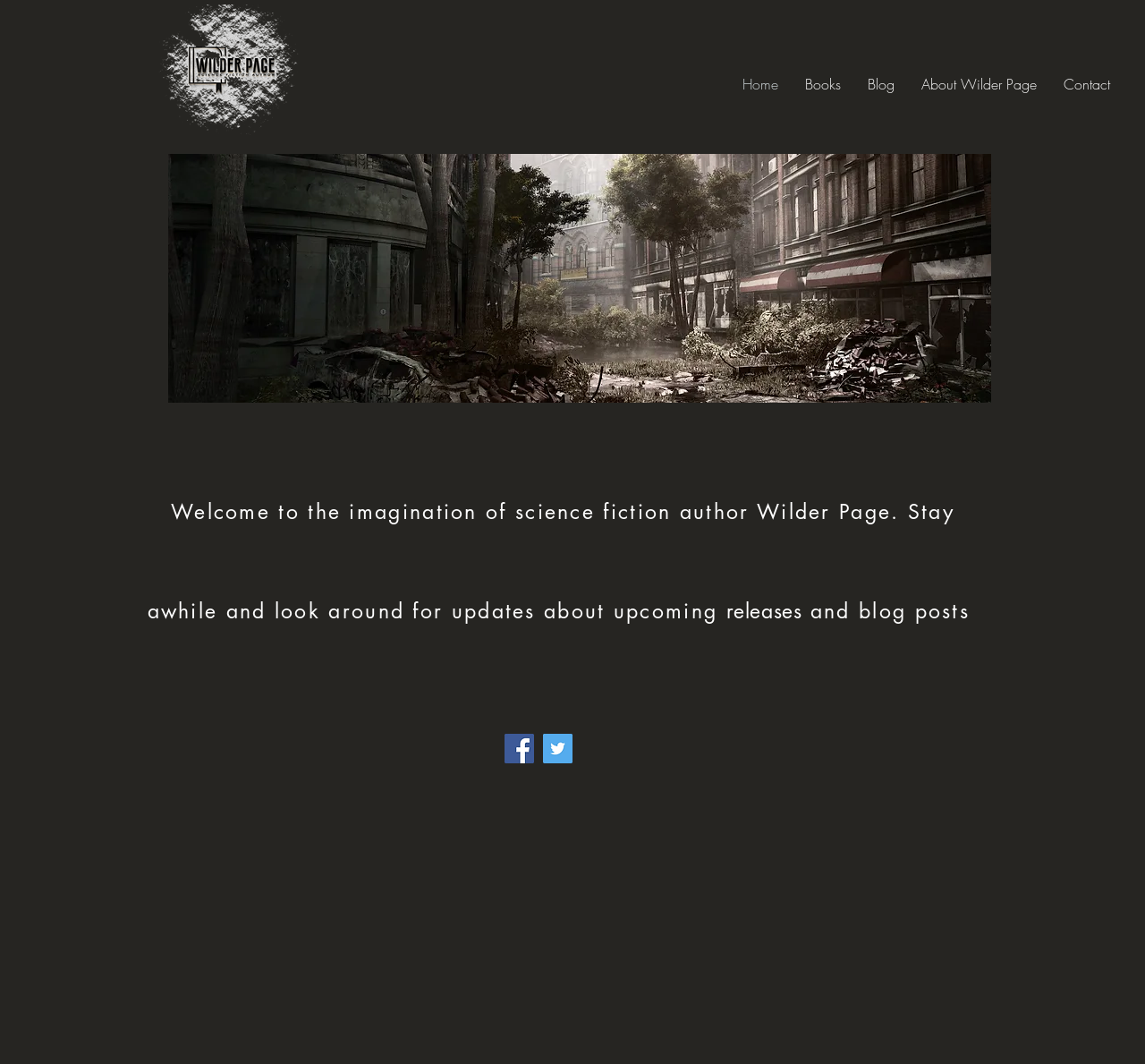Using the provided description aria-label="Twitter", find the bounding box coordinates for the UI element. Provide the coordinates in (top-left x, top-left y, bottom-right x, bottom-right y) format, ensuring all values are between 0 and 1.

[0.474, 0.69, 0.5, 0.717]